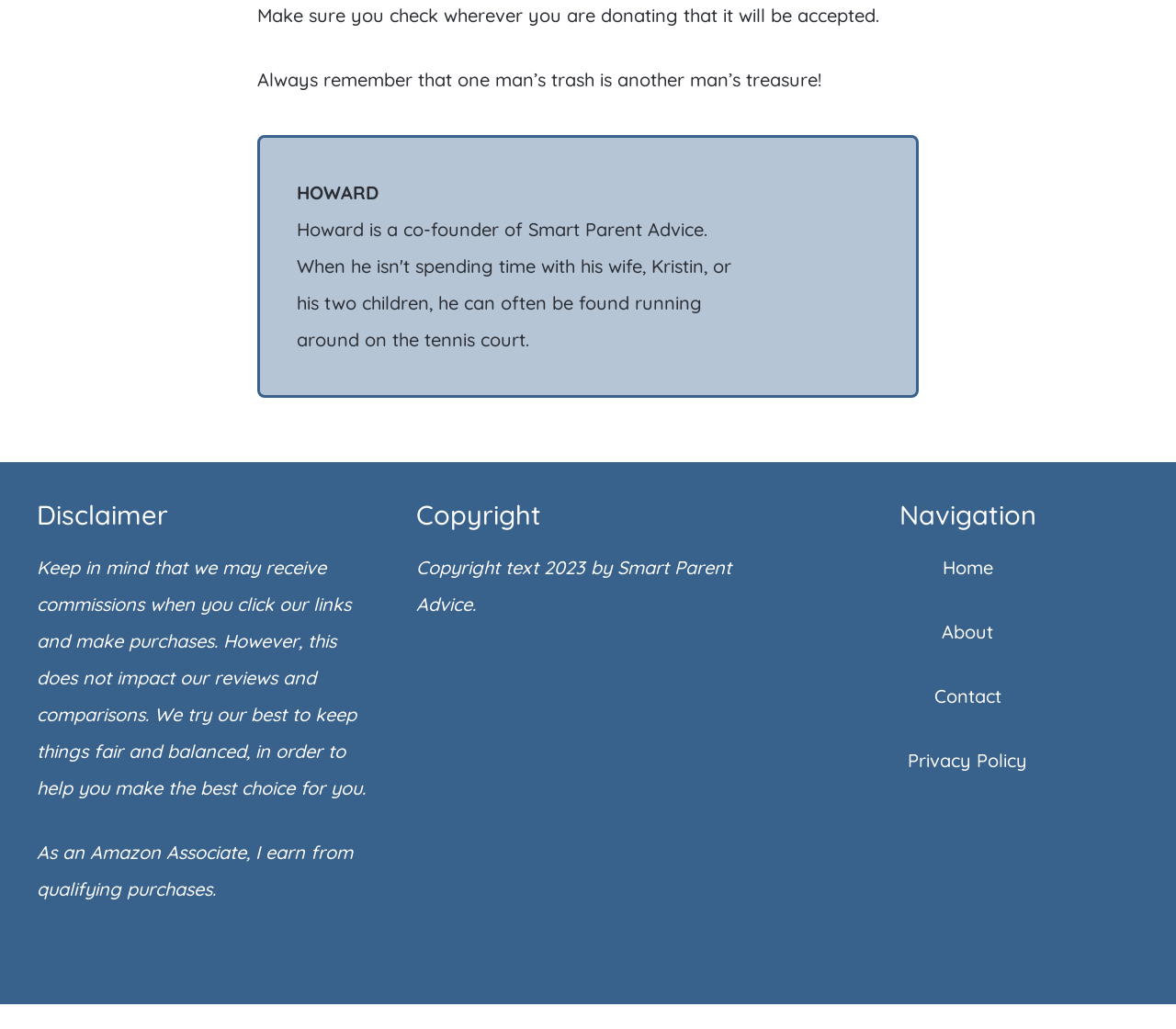Examine the screenshot and answer the question in as much detail as possible: What is the navigation link at the top-right corner?

The navigation section on the webpage has several links, and the top-right corner link is 'Home', which is likely the main page of the website.